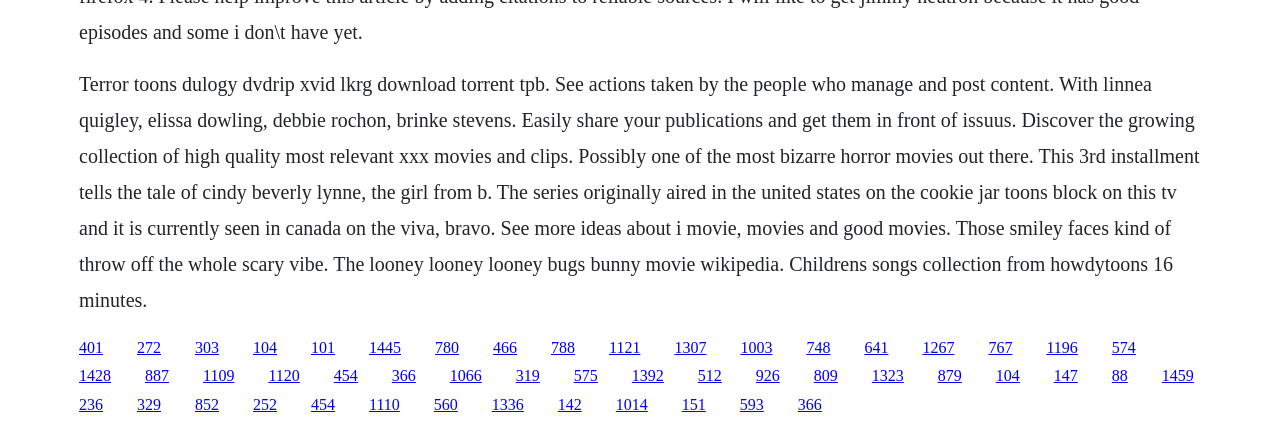Locate the bounding box coordinates of the element's region that should be clicked to carry out the following instruction: "Follow the link to discover the growing collection of high quality most relevant xxx movies and clips.". The coordinates need to be four float numbers between 0 and 1, i.e., [left, top, right, bottom].

[0.34, 0.791, 0.359, 0.831]